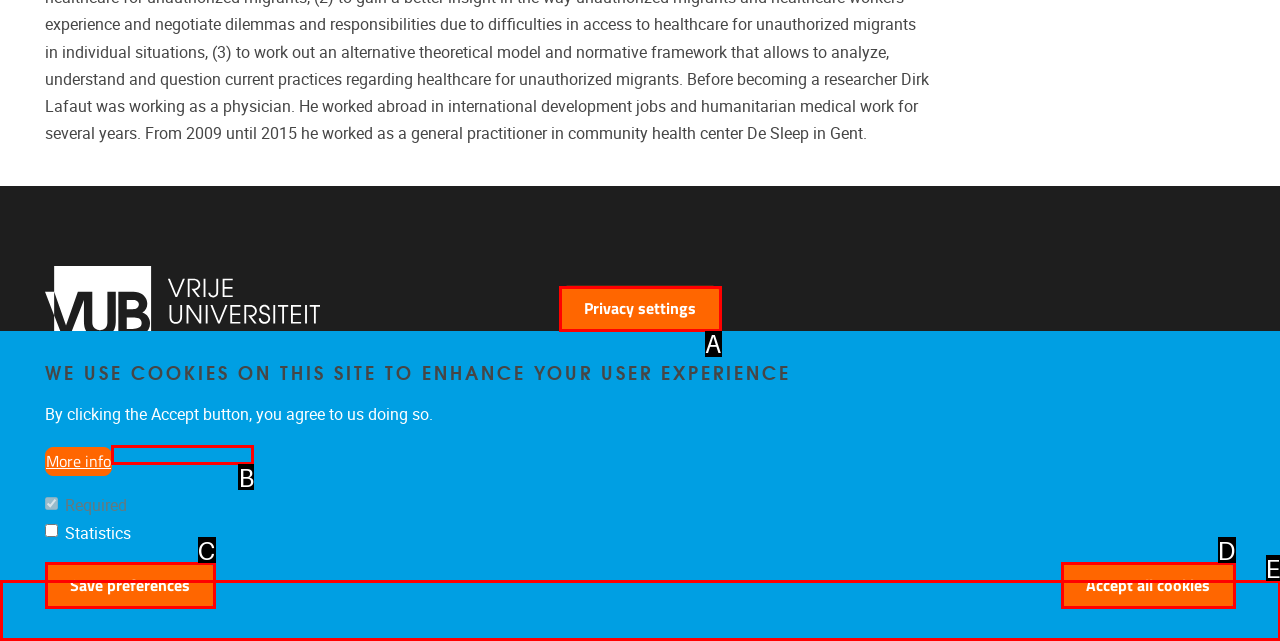Tell me which option best matches this description: ethuweb@vub.ac.be
Answer with the letter of the matching option directly from the given choices.

B